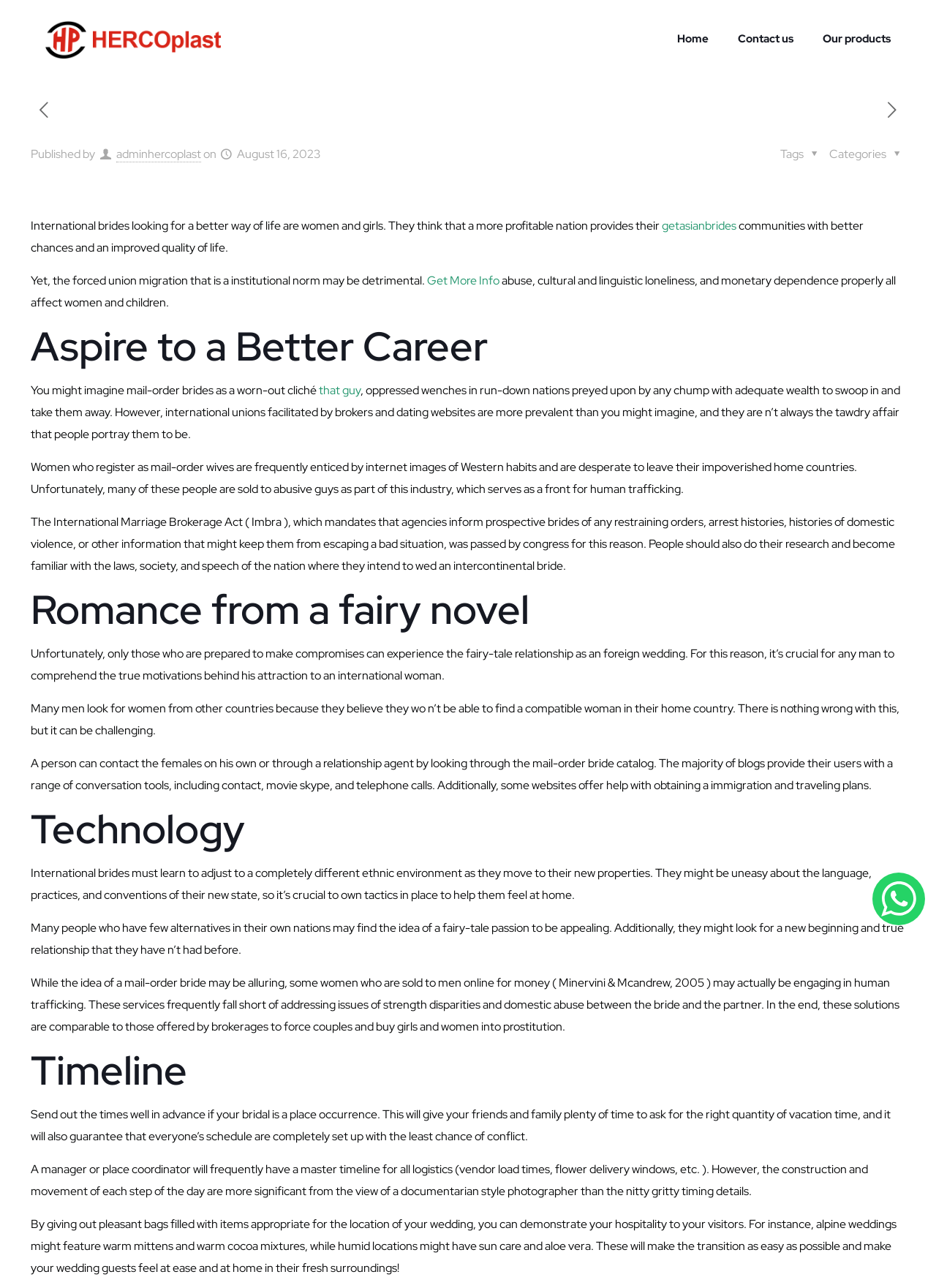Pinpoint the bounding box coordinates of the clickable area needed to execute the instruction: "Click the 'Get More Info' link". The coordinates should be specified as four float numbers between 0 and 1, i.e., [left, top, right, bottom].

[0.456, 0.212, 0.534, 0.224]